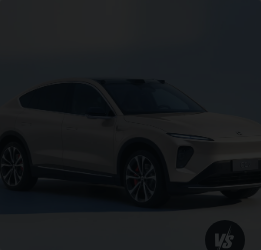Offer a detailed narrative of the image.

The image showcases the Rising Auto F7, a sleek and innovative electric vehicle designed with a modern aesthetic. Highlighting its aerodynamic contours and elegant lines, the vehicle features a minimalist exterior design that emphasizes sophistication and functionality. Equipped with advanced technology and performance capabilities, the Rising Auto F7 is positioned within the growing market of electric cars, catering to eco-conscious consumers. The image serves as a visual representation of the vehicle's distinctive design elements, making it a standout option among contemporary electric vehicles.